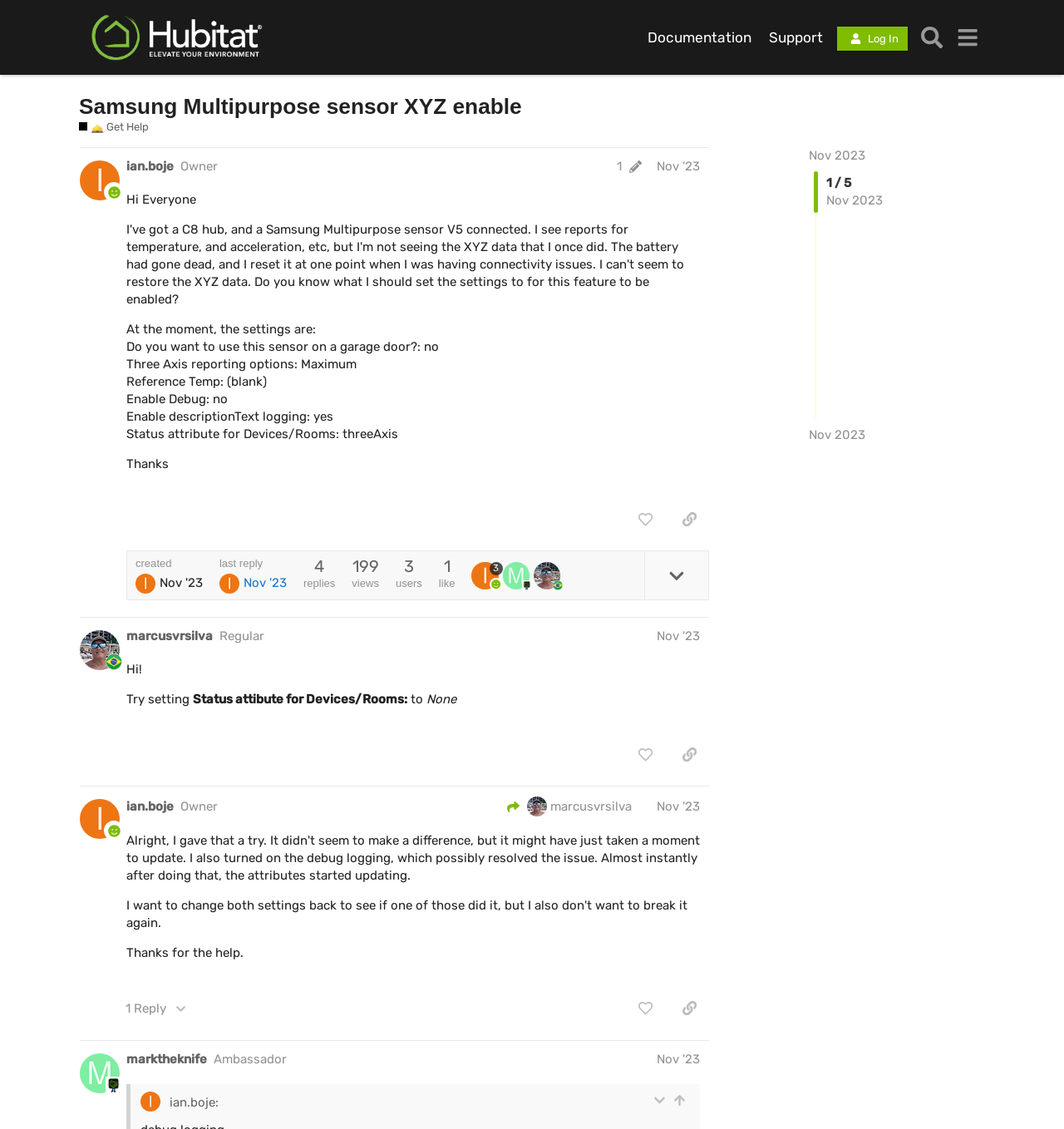Determine the bounding box coordinates for the HTML element described here: "Toggle".

None